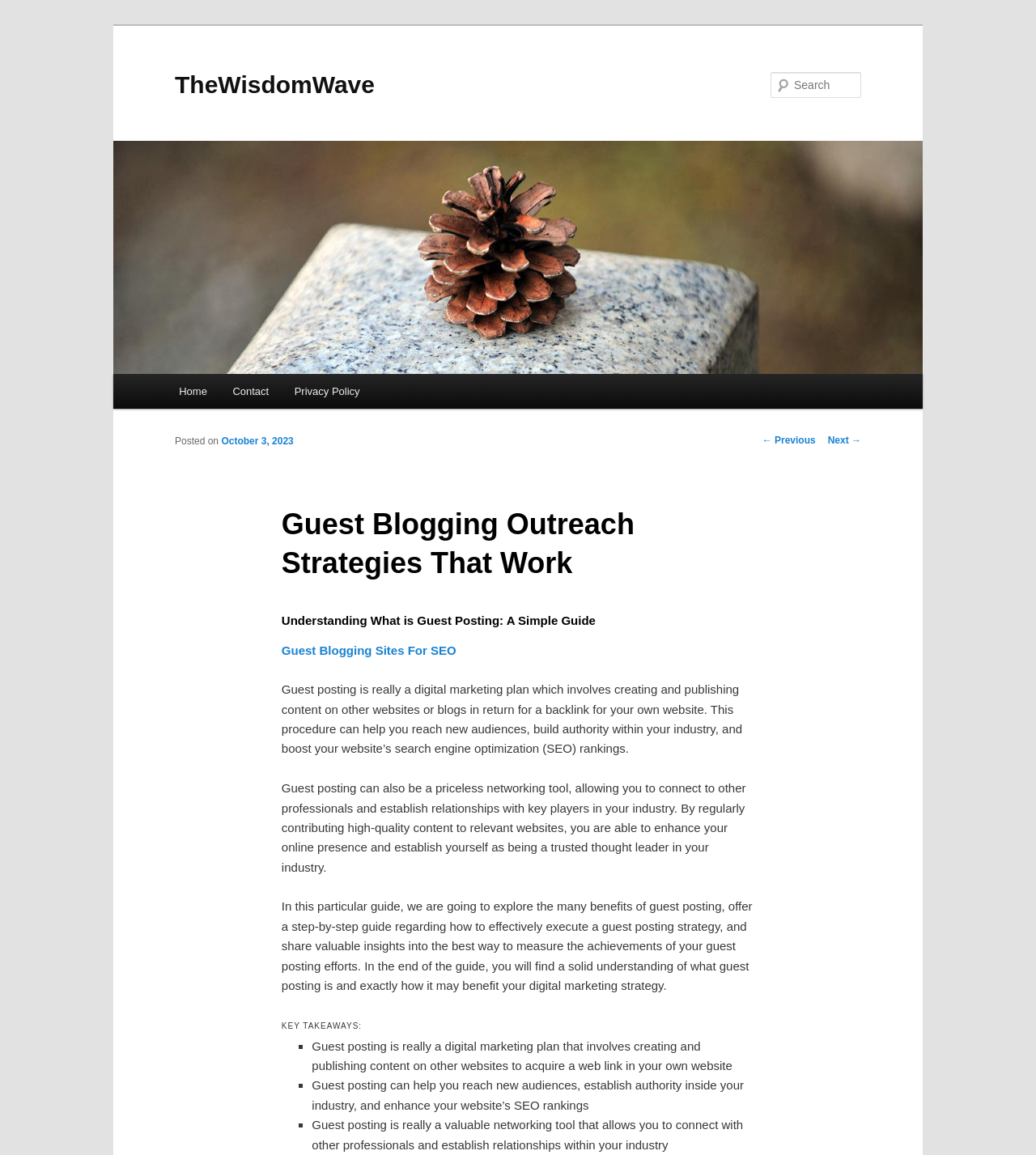Please locate the bounding box coordinates of the region I need to click to follow this instruction: "Go to Home page".

[0.16, 0.324, 0.212, 0.354]